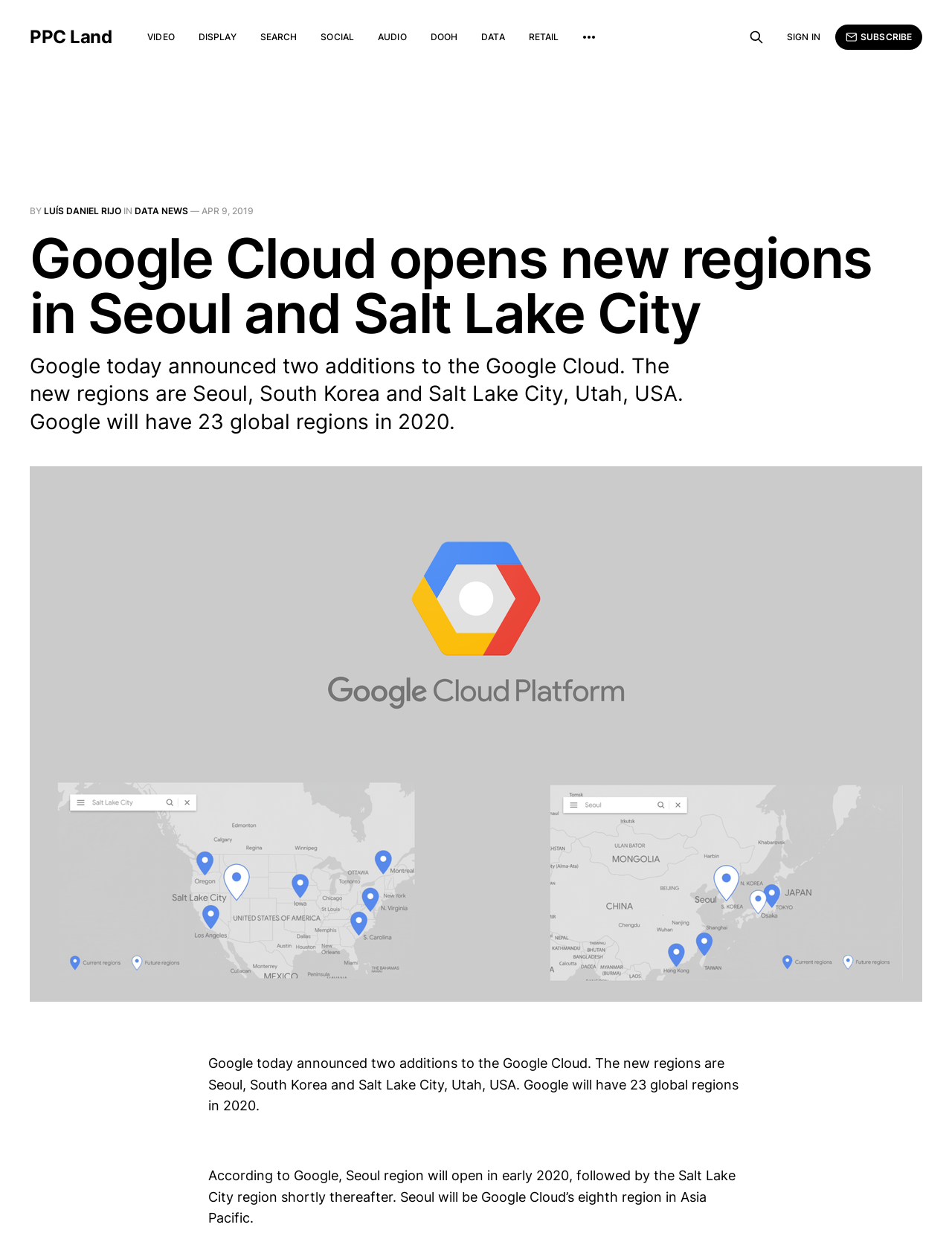Given the element description, predict the bounding box coordinates in the format (top-left x, top-left y, bottom-right x, bottom-right y). Make sure all values are between 0 and 1. Here is the element description: Mixed Reality

[0.607, 0.021, 0.631, 0.039]